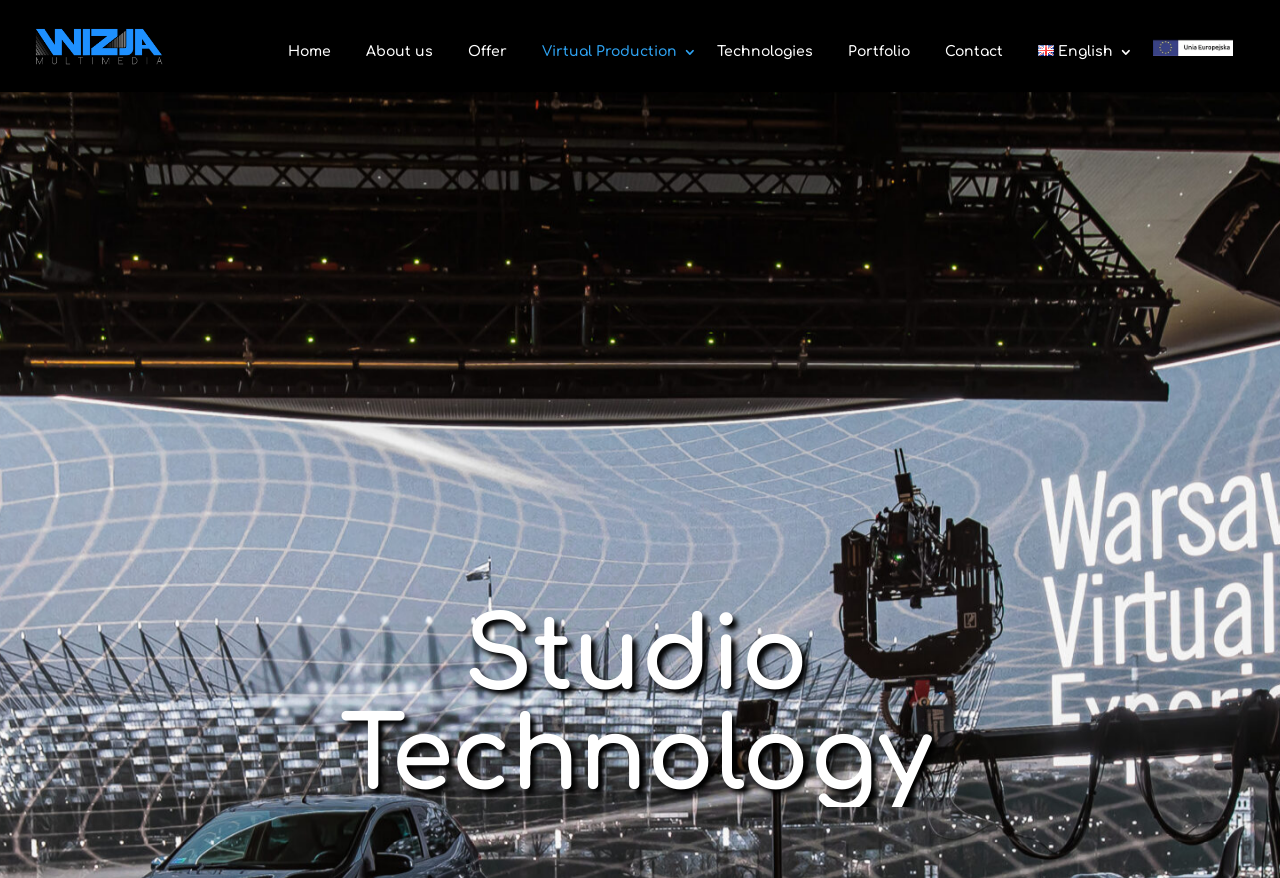Identify the bounding box coordinates of the specific part of the webpage to click to complete this instruction: "switch to English".

[0.811, 0.052, 0.885, 0.105]